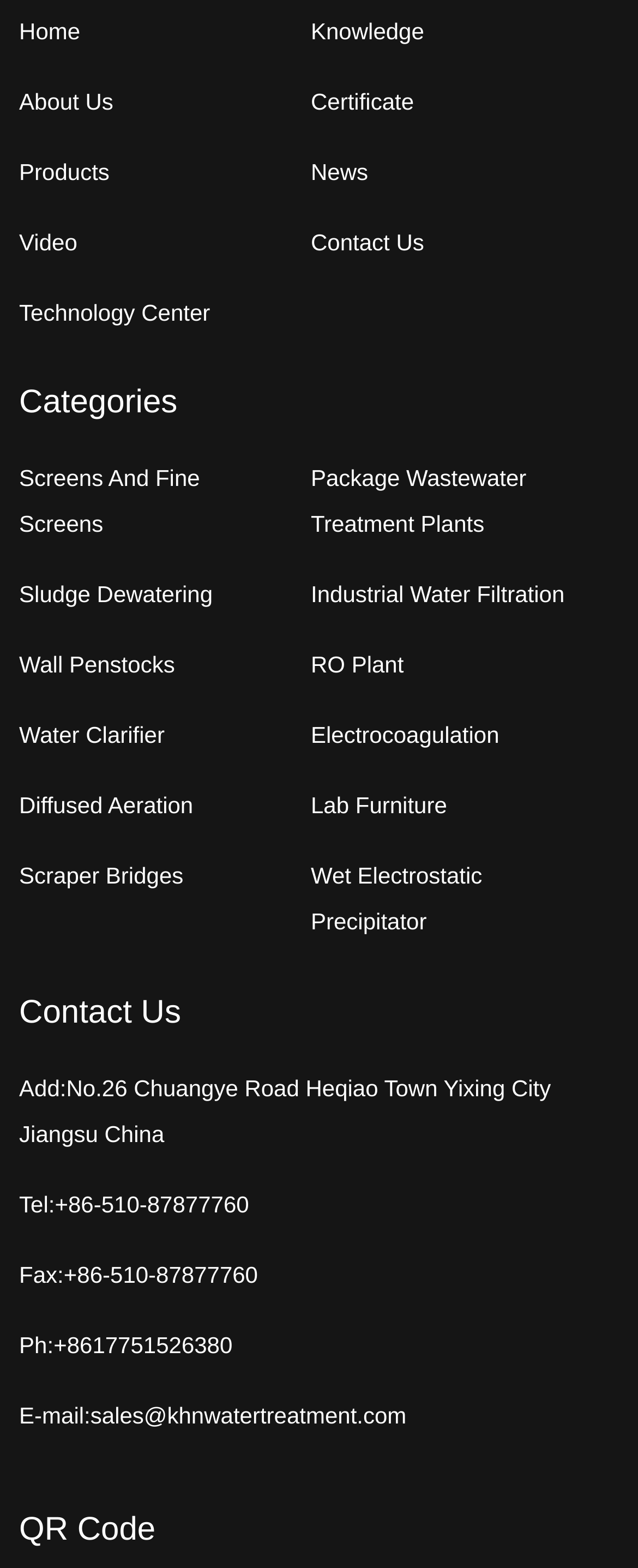From the element description Screens And Fine Screens, predict the bounding box coordinates of the UI element. The coordinates must be specified in the format (top-left x, top-left y, bottom-right x, bottom-right y) and should be within the 0 to 1 range.

[0.03, 0.296, 0.313, 0.342]